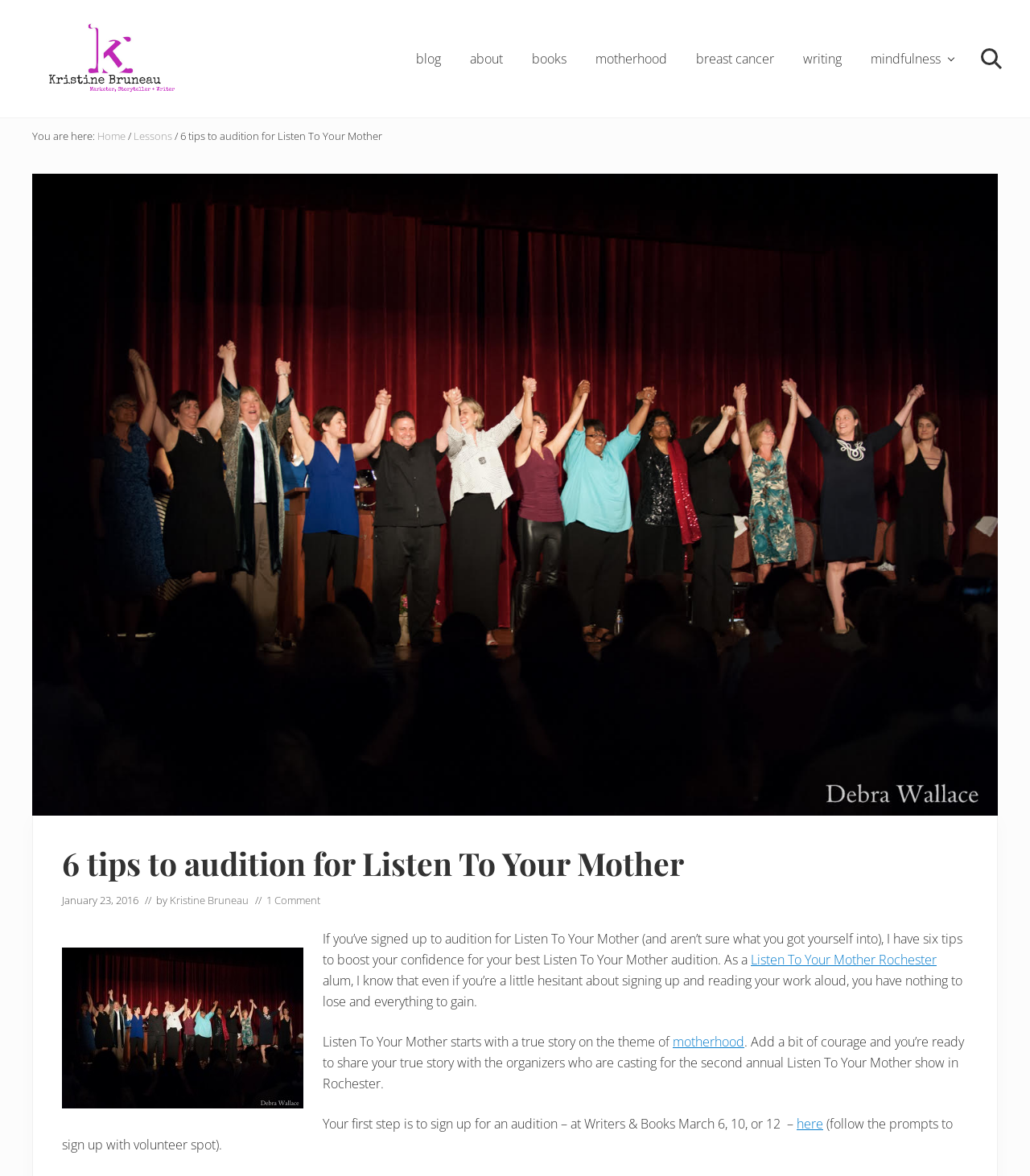Answer the following query concisely with a single word or phrase:
What is the author's name?

Kristine Bruneau